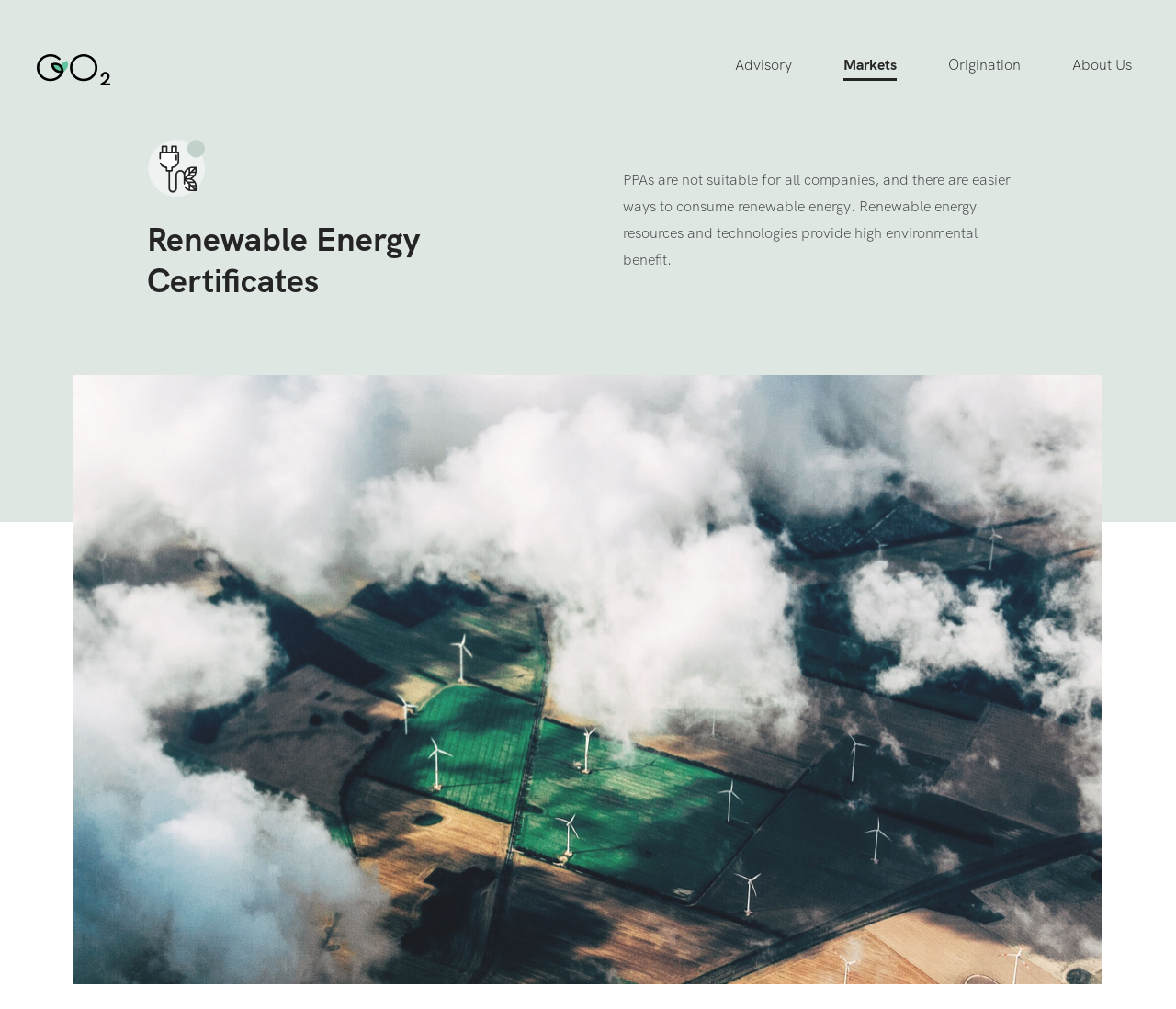Generate the text content of the main headline of the webpage.

Renewable Energy Certificates